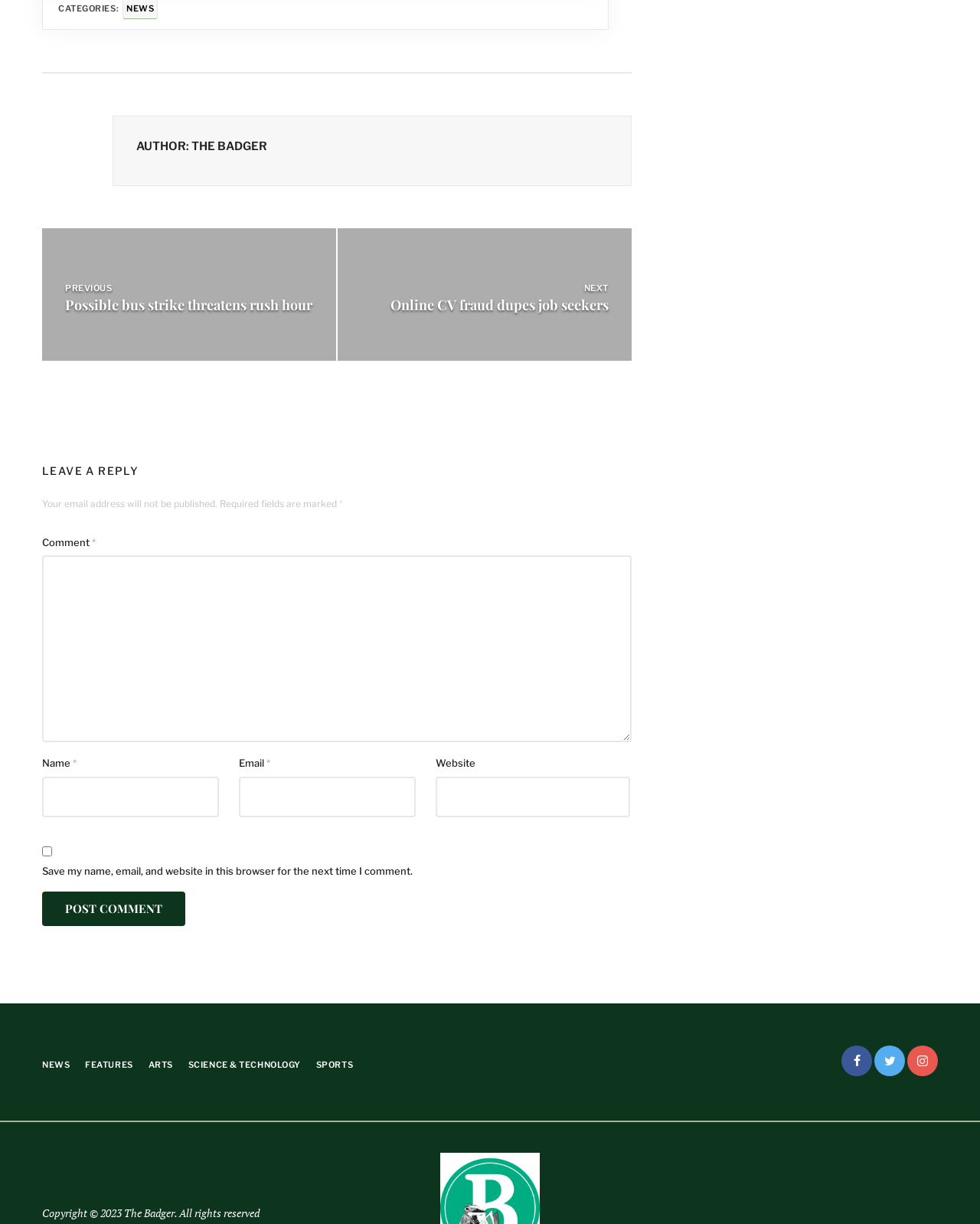What is the purpose of the 'Post Comment' button?
Craft a detailed and extensive response to the question.

The 'Post Comment' button is located at the bottom of the webpage, below the comment form, and its purpose is to submit a comment after filling out the required fields.